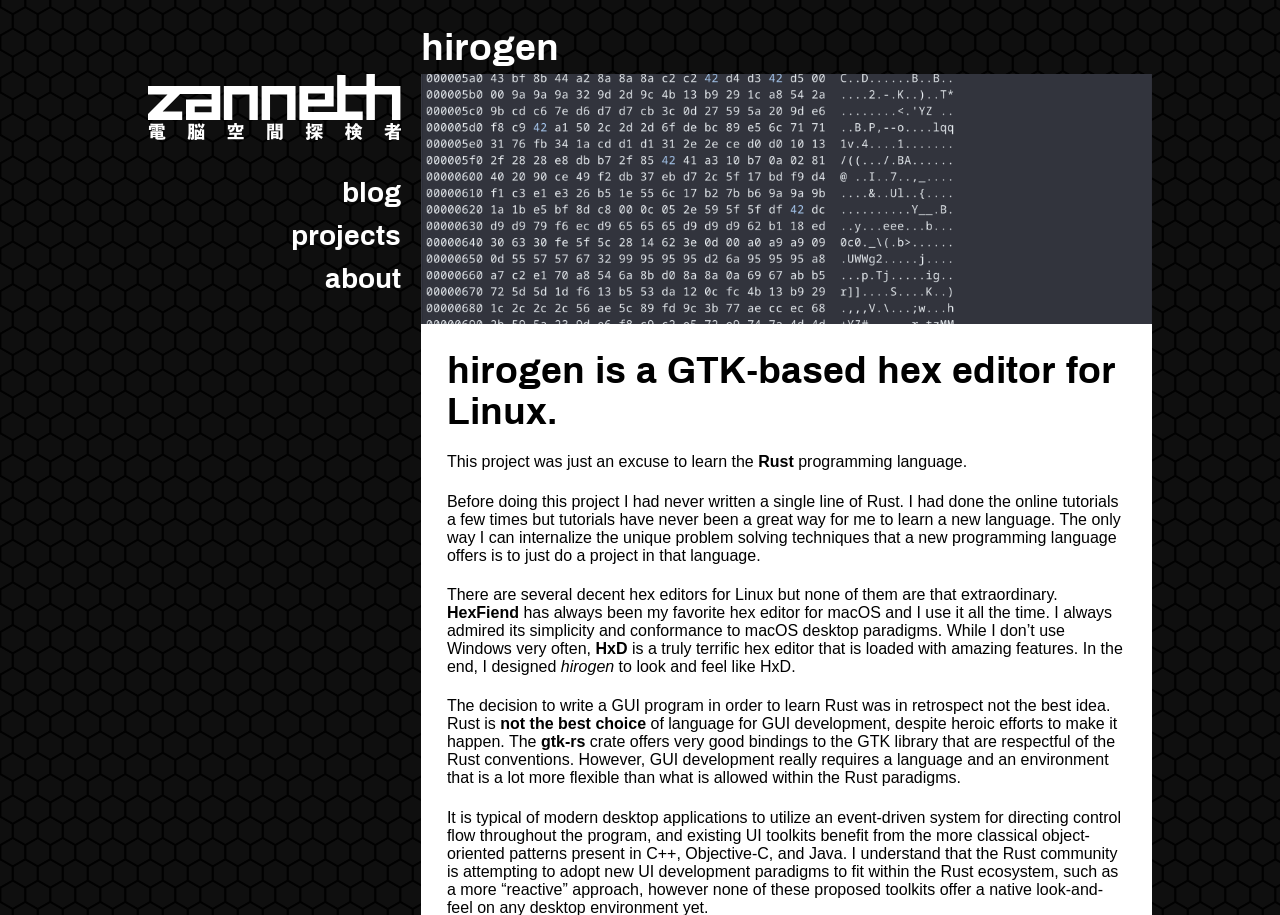Can you provide the bounding box coordinates for the element that should be clicked to implement the instruction: "go to the blog page"?

[0.267, 0.194, 0.314, 0.228]